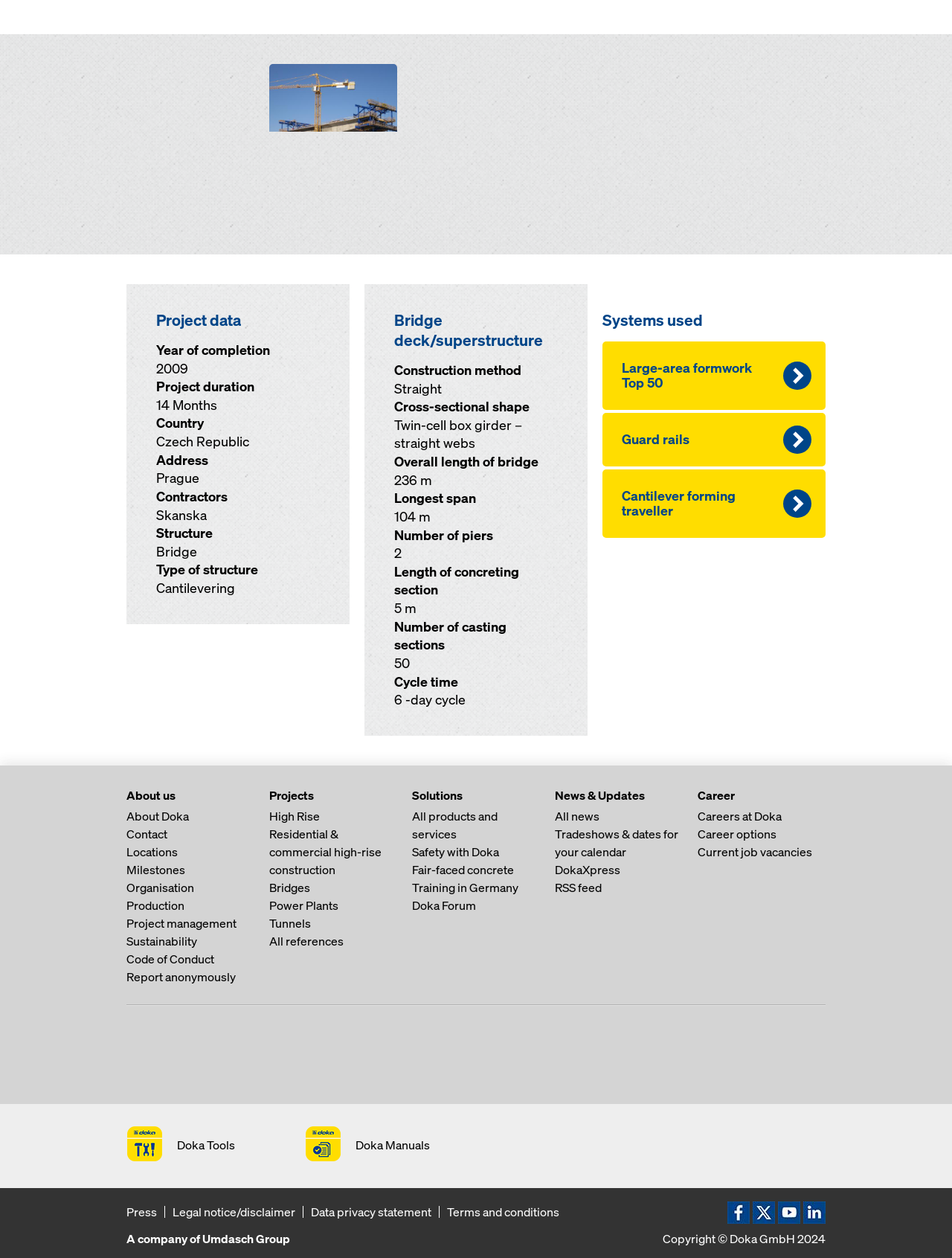Based on the element description: "Press", identify the bounding box coordinates for this UI element. The coordinates must be four float numbers between 0 and 1, listed as [left, top, right, bottom].

[0.133, 0.957, 0.165, 0.97]